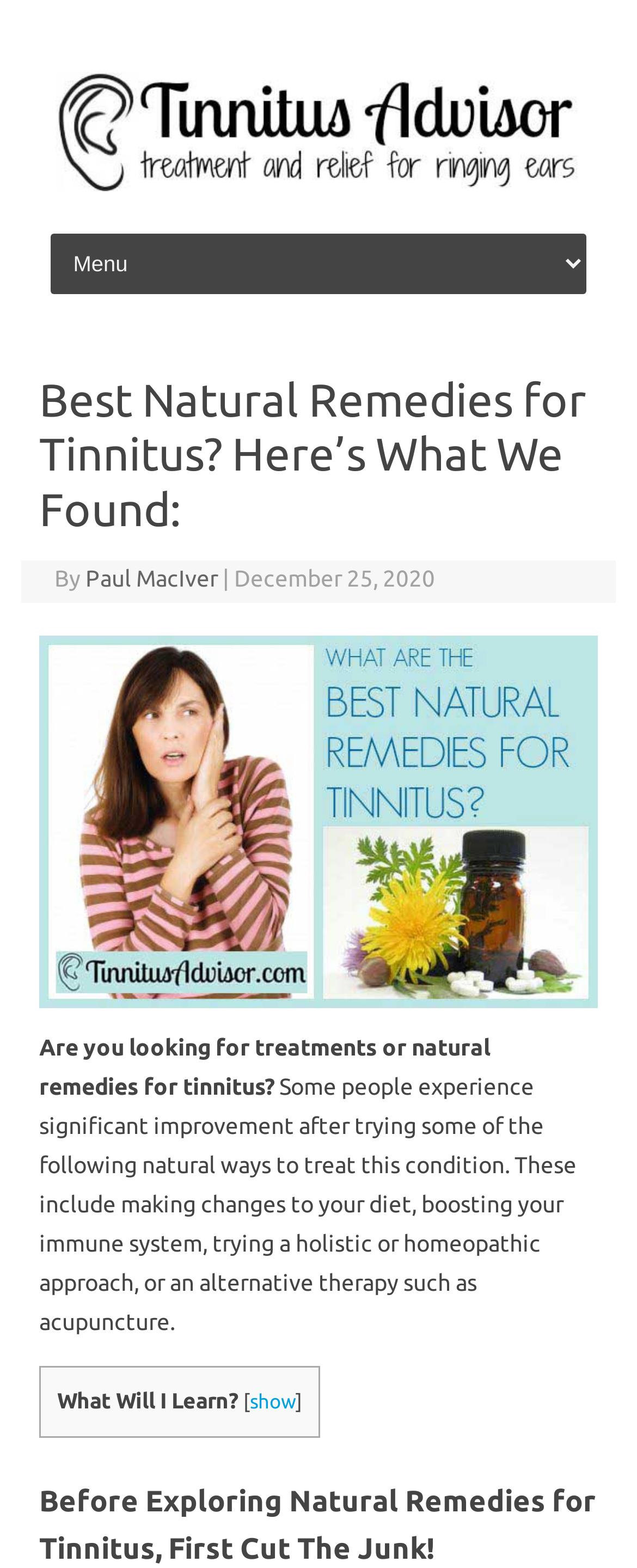What is the date of this article?
Based on the screenshot, answer the question with a single word or phrase.

December 25, 2020